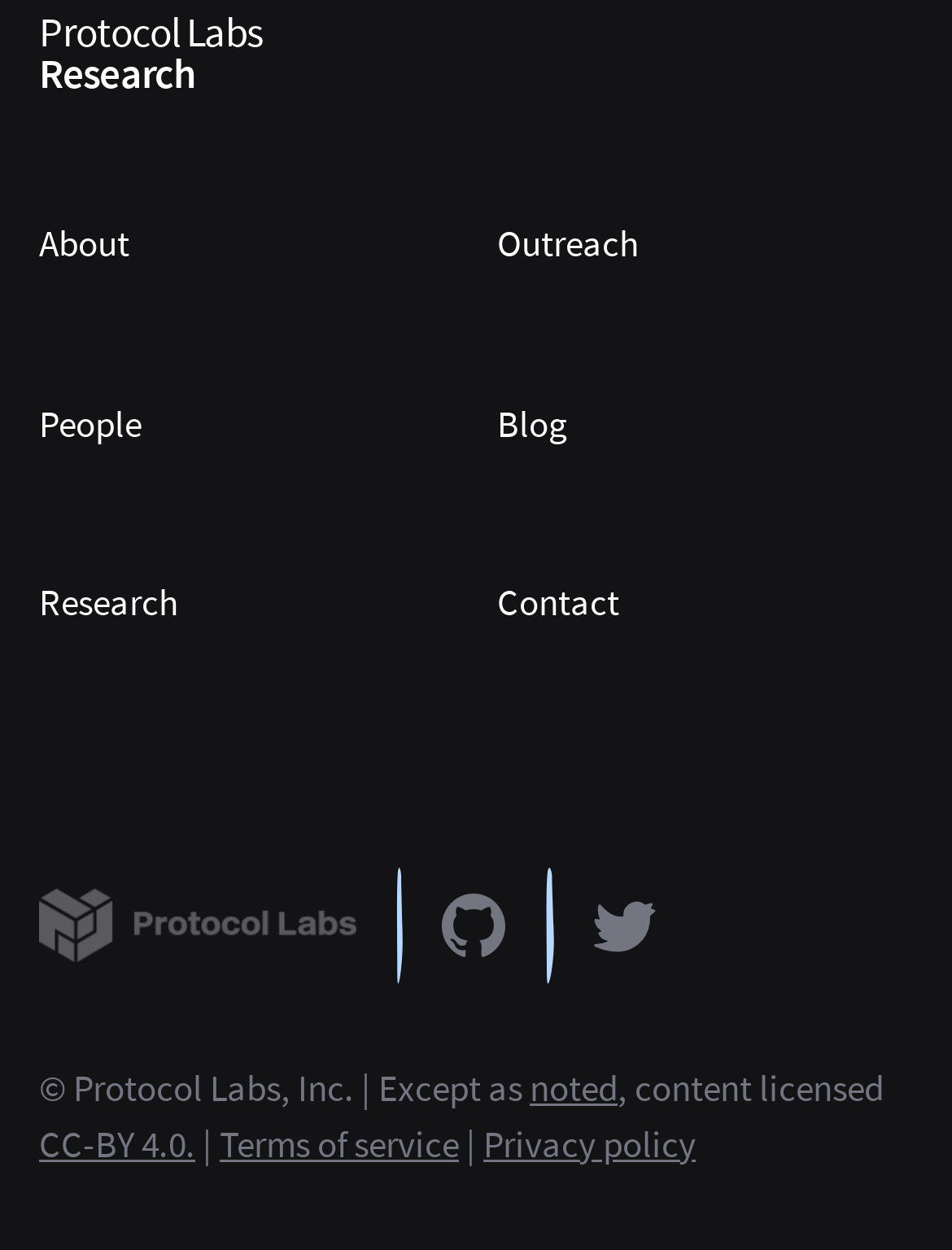How many links are in the top navigation bar?
Based on the screenshot, answer the question with a single word or phrase.

5